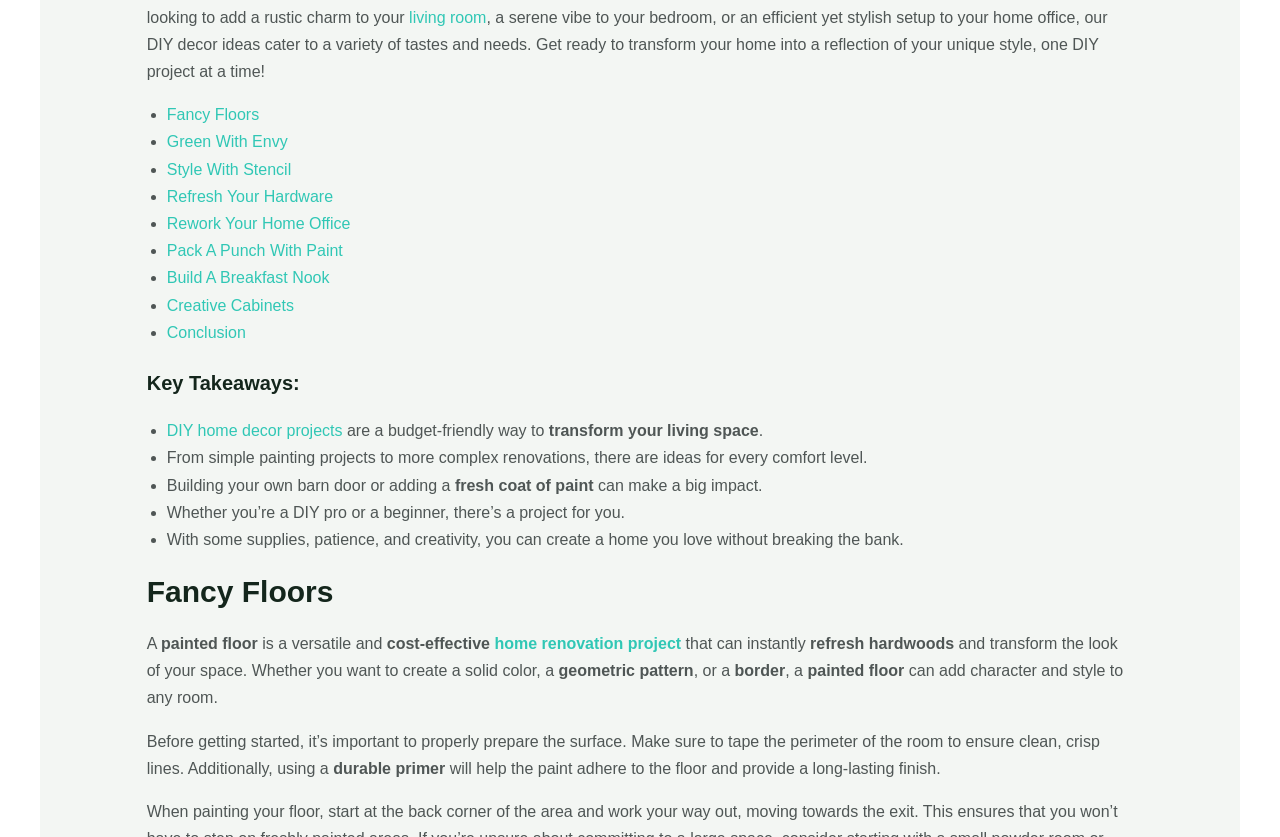Please specify the bounding box coordinates of the clickable region to carry out the following instruction: "Click on 'Fancy Floors'". The coordinates should be four float numbers between 0 and 1, in the format [left, top, right, bottom].

[0.13, 0.127, 0.202, 0.147]